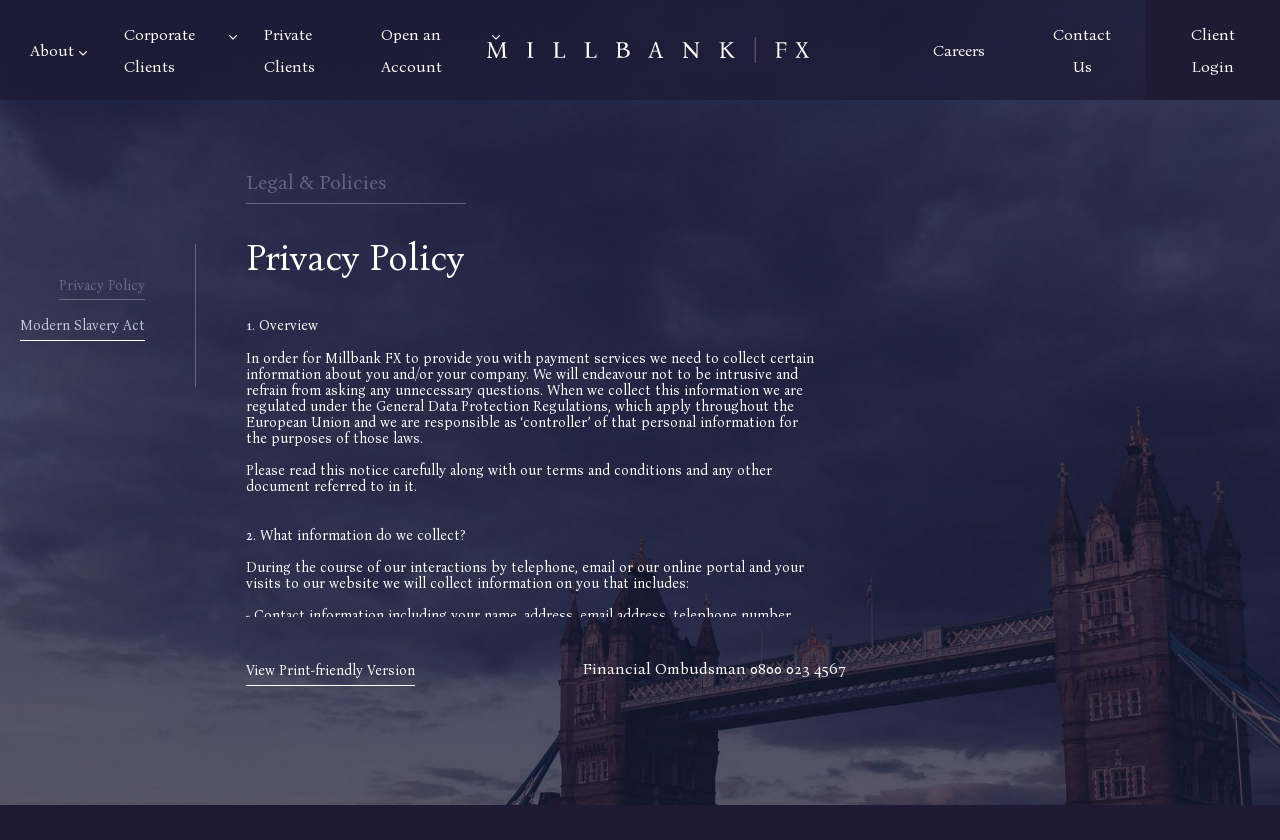Locate the bounding box coordinates of the element I should click to achieve the following instruction: "Click on Client Login".

[0.895, 0.0, 1.0, 0.119]